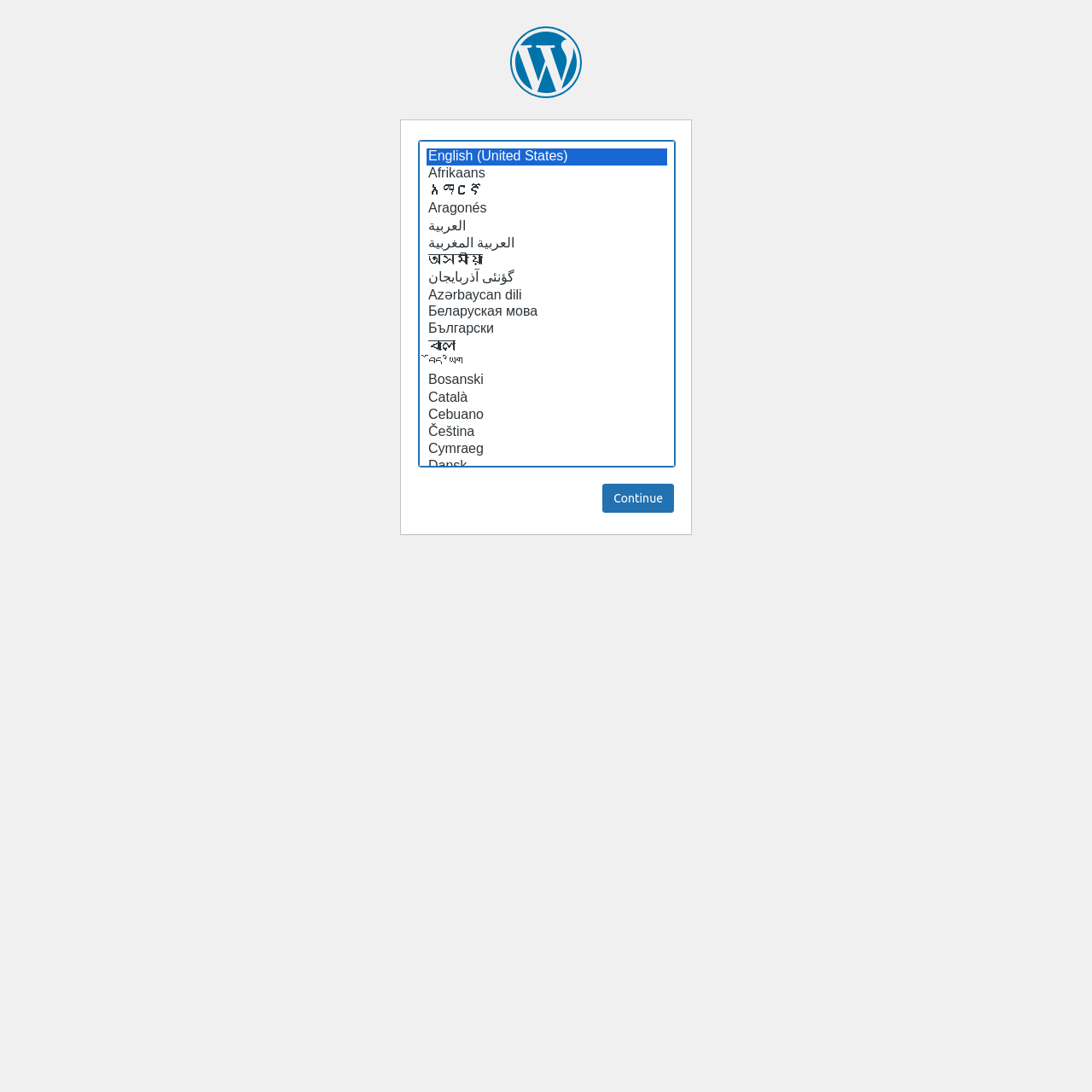Based on what you see in the screenshot, provide a thorough answer to this question: What is the orientation of the listbox?

The orientation of the listbox is vertical because the y-coordinates of the options in the listbox increase as you move down the list, indicating a vertical orientation.